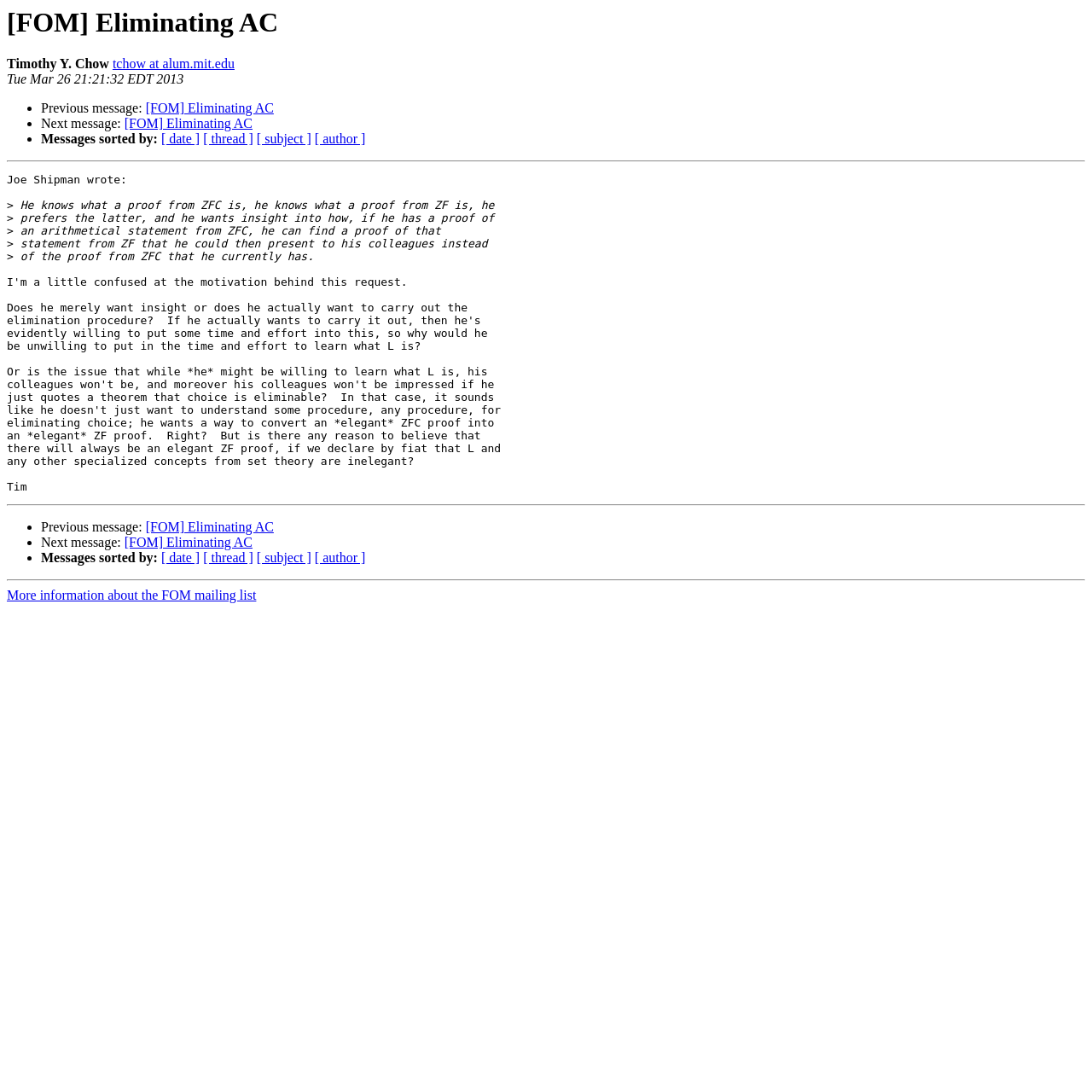Generate a thorough description of the webpage.

This webpage appears to be an archived email thread from the FOM (Foundations of Mathematics) mailing list. At the top, there is a heading with the title "[FOM] Eliminating AC" and the name "Timothy Y. Chow" followed by an email address. Below this, there is a timestamp indicating when the message was sent.

The main content of the page is a message from Joe Shipman, which is divided into several paragraphs. The text discusses the concept of proof in mathematics, specifically in the context of ZFC (Zermelo-Fraenkel set theory with the axiom of choice) and ZF (Zermelo-Fraenkel set theory without the axiom of choice).

Throughout the page, there are several links and list markers that provide navigation options. These include links to previous and next messages in the thread, as well as options to sort messages by date, thread, subject, or author. There are also horizontal separators that divide the page into sections.

At the bottom of the page, there is a link to more information about the FOM mailing list. Overall, the page has a simple and functional design, with a focus on presenting the content of the email thread.